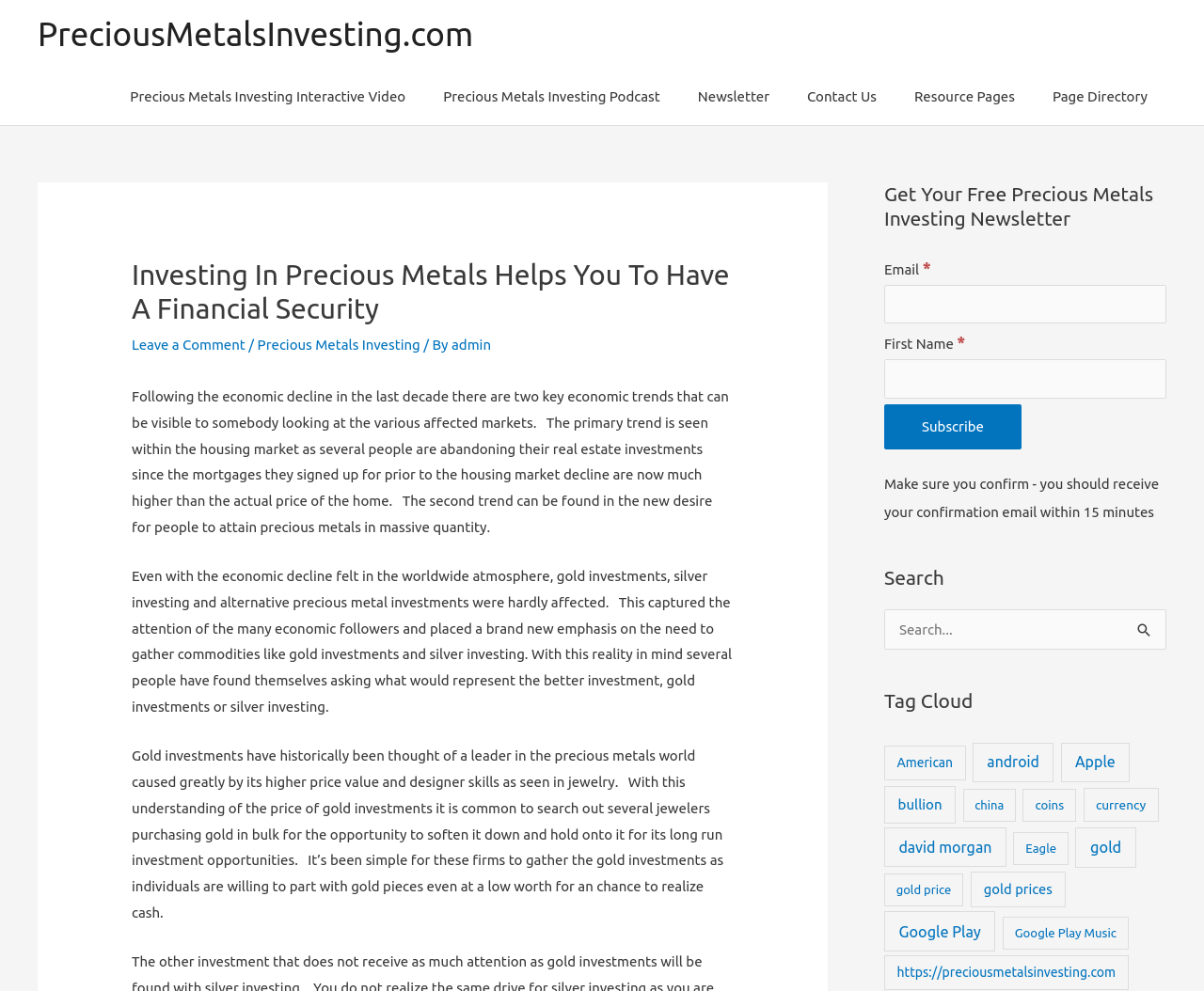Create an elaborate caption that covers all aspects of the webpage.

The webpage is about investing in precious metals, specifically gold and silver, and provides information on how to achieve financial security through these investments. At the top of the page, there is a navigation menu with links to various sections, including a video, podcast, newsletter, contact information, and resource pages.

Below the navigation menu, there is a header section with a title that matches the meta description, "Investing In Precious Metals Helps You To Have A Financial Security." This section also contains links to leave a comment, a separator, and a link to the author, "admin."

The main content of the page is divided into three sections. The first section discusses the economic decline in the last decade and how it has led to a shift in investment trends, with people seeking to invest in precious metals. The second section compares gold and silver investments, highlighting their historical value and current market trends. The third section provides more information on gold investments, including their higher price value and designer skills.

To the right of the main content, there are two complementary sections. The first section is a newsletter subscription form, where users can enter their email address and first name to receive a free precious metals investing newsletter. The second section contains a search bar, a tag cloud with links to various topics related to precious metals investing, and a button to search for specific terms.

Overall, the webpage provides informative content and resources for individuals interested in investing in precious metals, with a focus on gold and silver investments.